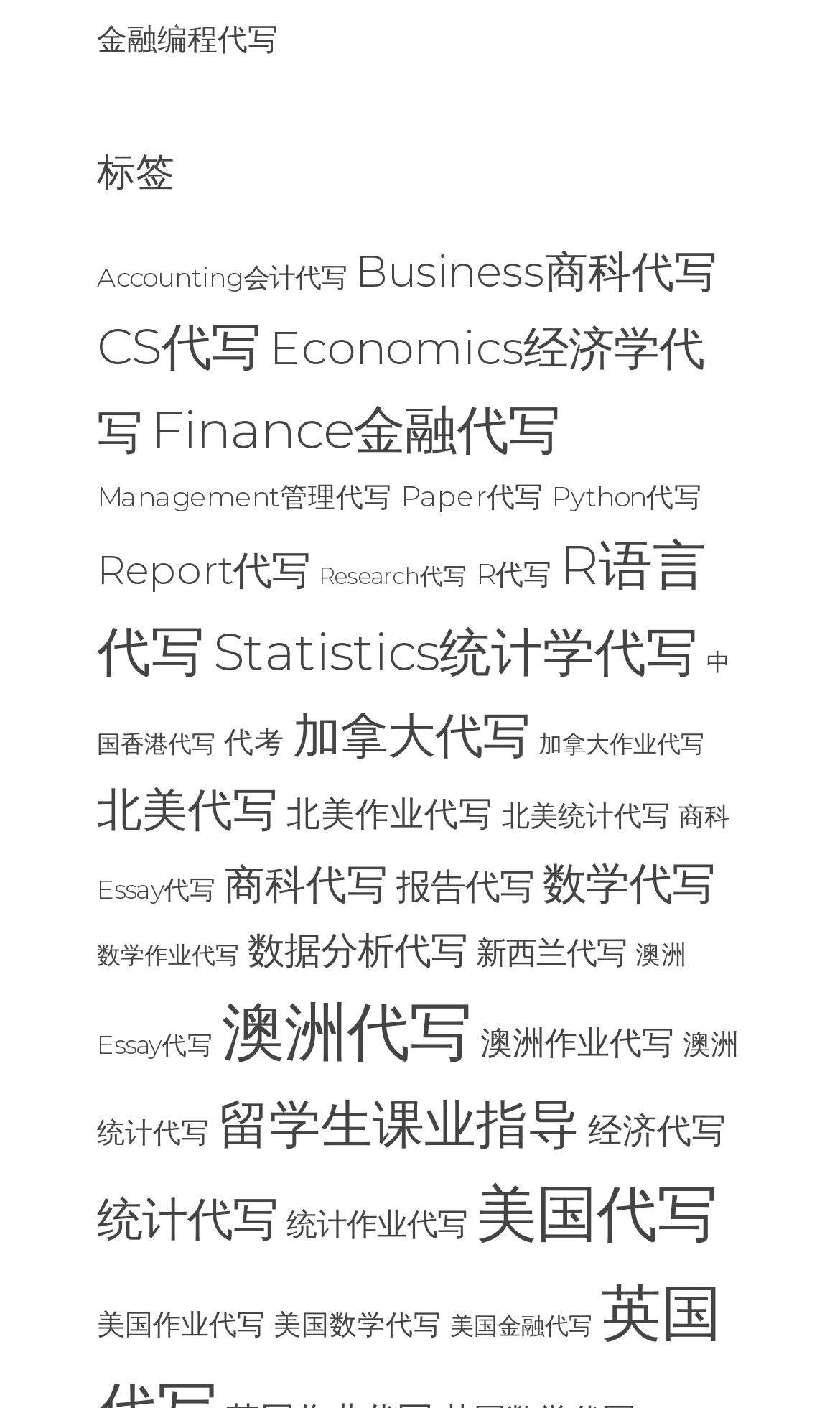Please give the bounding box coordinates of the area that should be clicked to fulfill the following instruction: "Explore Finance金融代写". The coordinates should be in the format of four float numbers from 0 to 1, i.e., [left, top, right, bottom].

[0.179, 0.283, 0.667, 0.327]